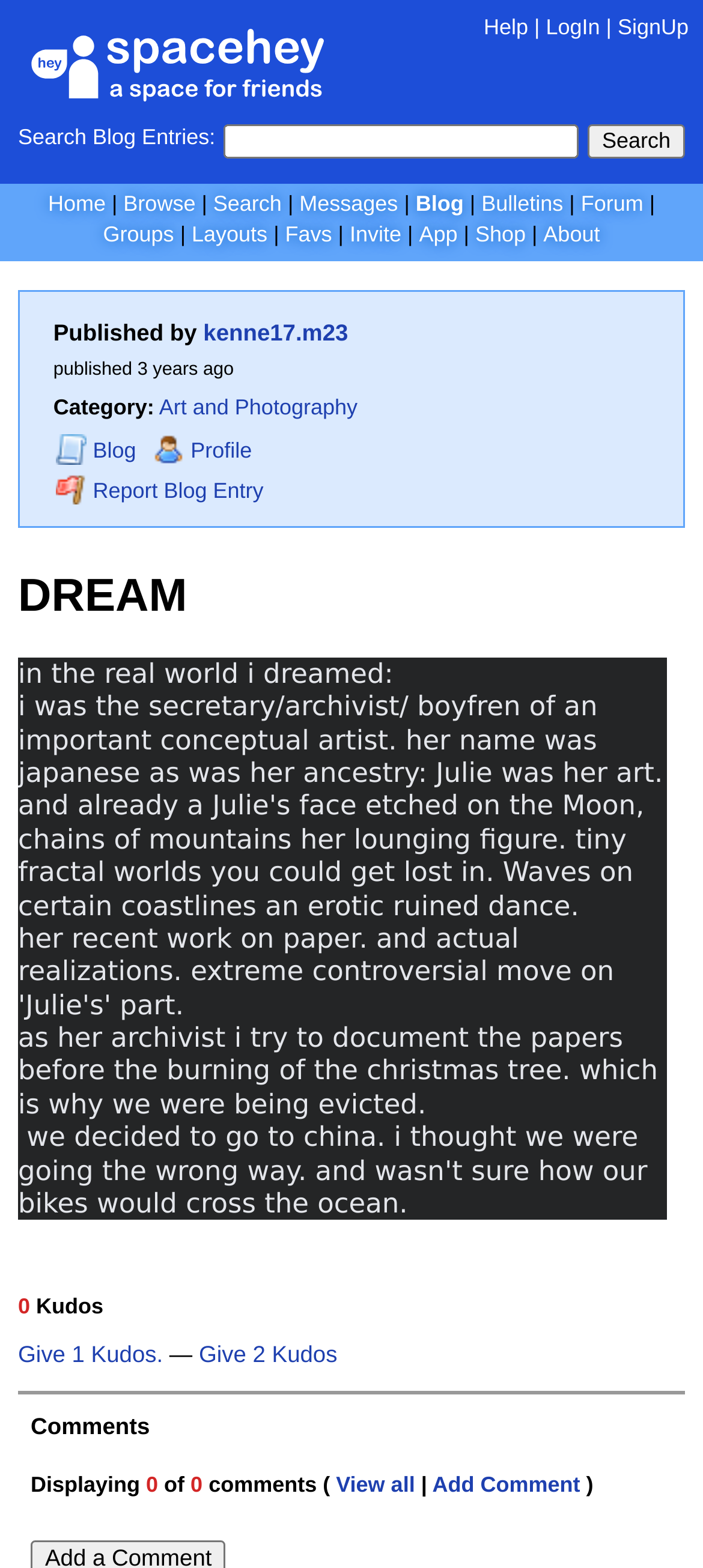What is the name of the blog?
Deliver a detailed and extensive answer to the question.

The name of the blog can be found in the heading element with the text 'DREAM' located at the top of the webpage.